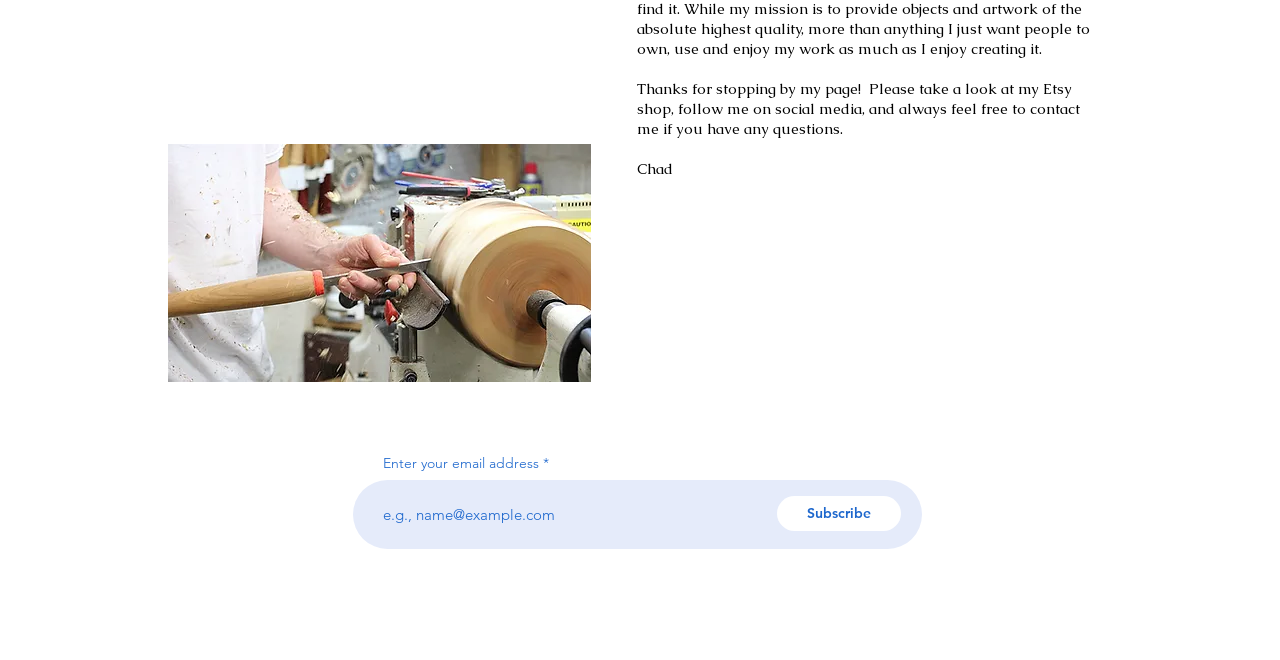Identify the bounding box coordinates of the HTML element based on this description: "name="email" placeholder="e.g., name@example.com"".

[0.276, 0.728, 0.72, 0.832]